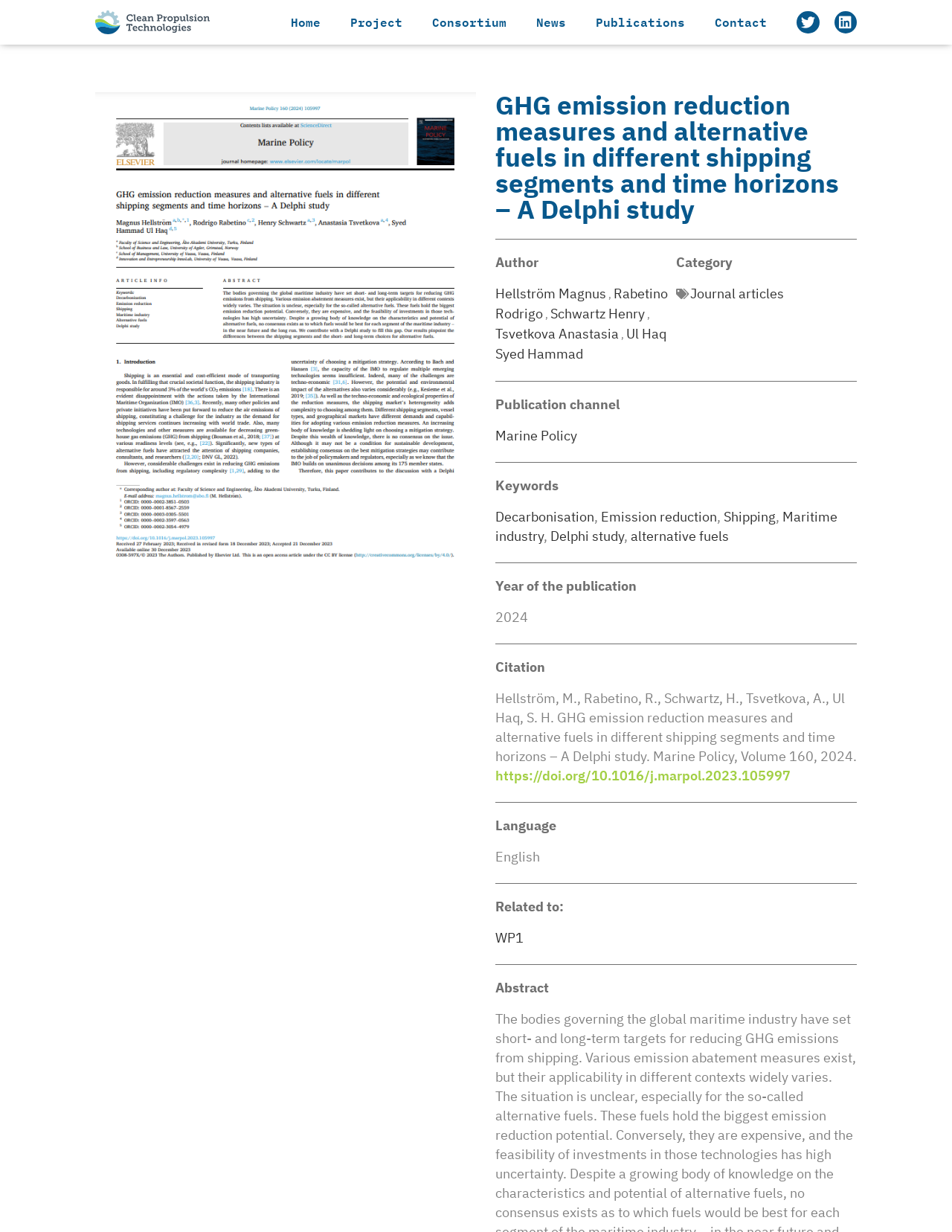Please find the bounding box coordinates of the section that needs to be clicked to achieve this instruction: "follow on Twitter".

[0.837, 0.009, 0.861, 0.027]